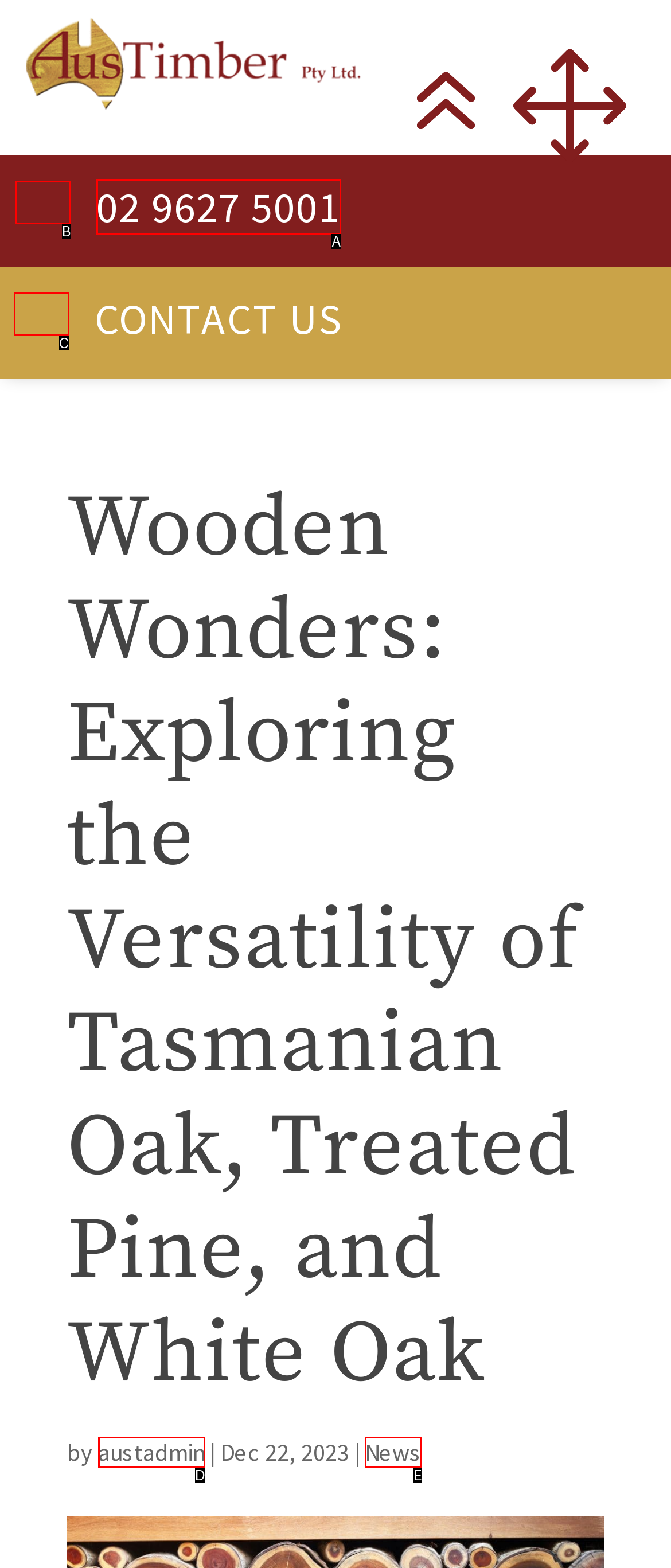Determine which HTML element corresponds to the description: CALL: 07 5496 9790. Provide the letter of the correct option.

None